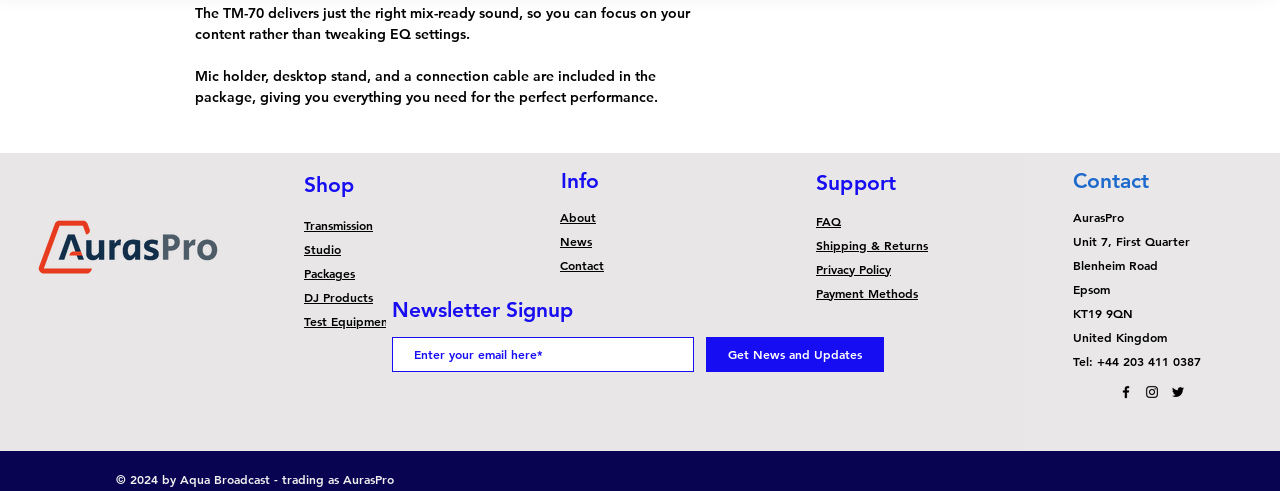How can I get news and updates from AurasPro?
Using the image, respond with a single word or phrase.

Enter email and click Get News and Updates